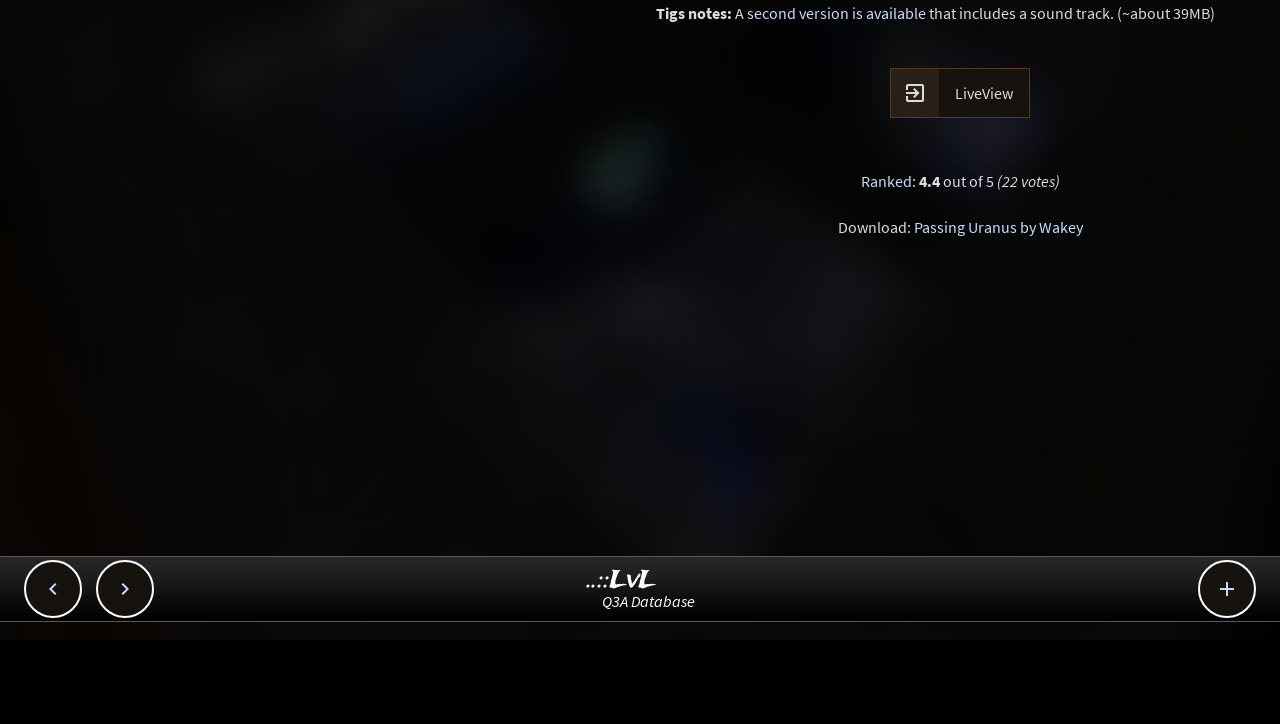Using the description "Passing Uranus by Wakey", locate and provide the bounding box of the UI element.

[0.714, 0.3, 0.846, 0.327]